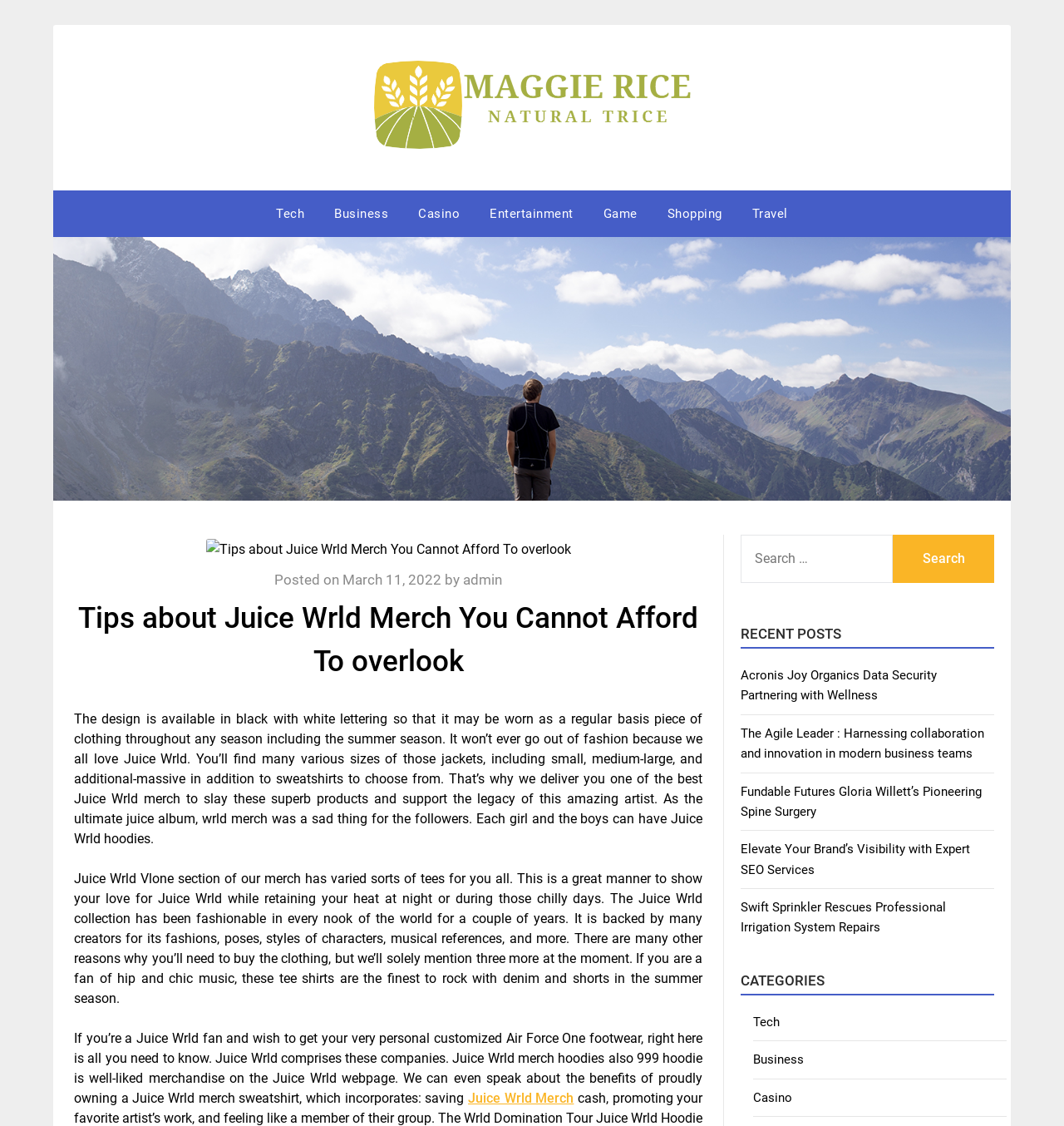What is the purpose of the search box?
Provide a fully detailed and comprehensive answer to the question.

The purpose of the search box can be inferred by looking at its location and the text 'SEARCH FOR:' next to it, indicating that it is used to search for content on the webpage.